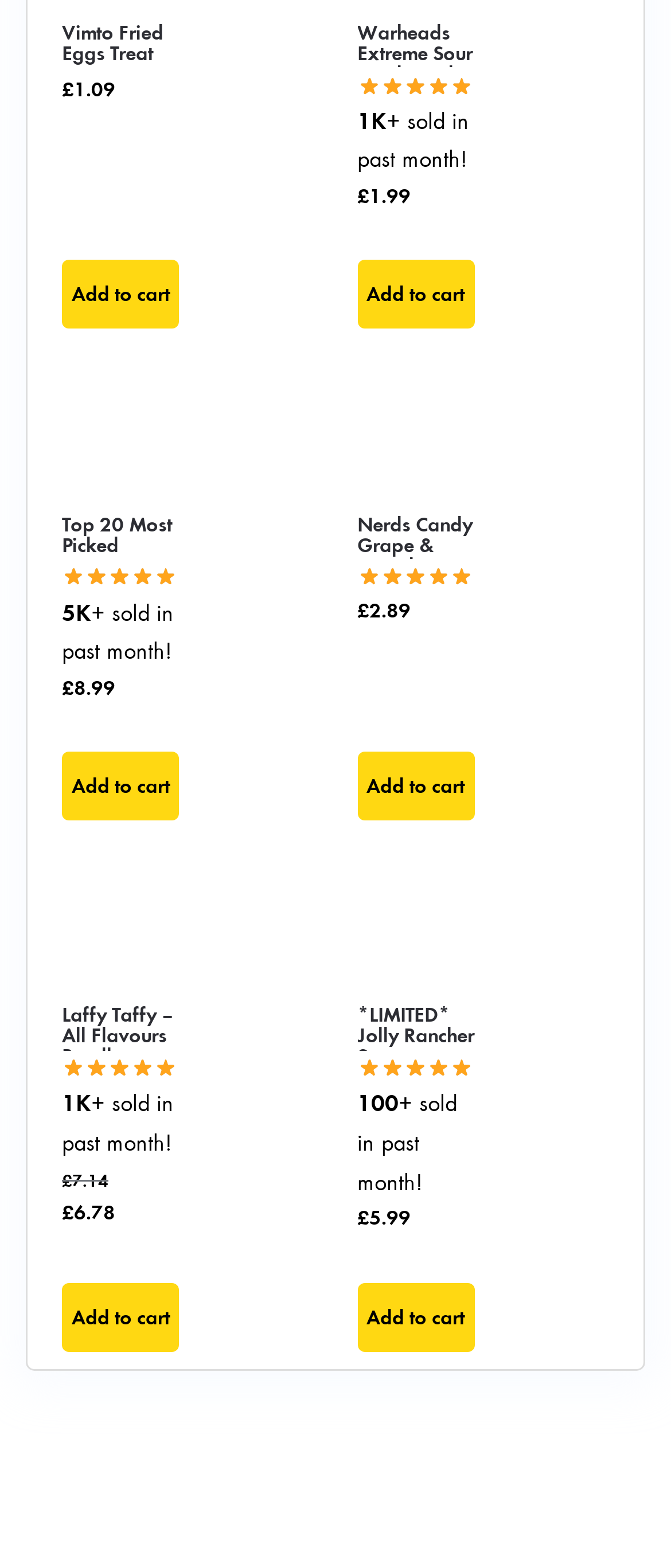Determine the bounding box coordinates of the clickable element necessary to fulfill the instruction: "Read more about Laffy Taffy - All Flavours Bundle". Provide the coordinates as four float numbers within the 0 to 1 range, i.e., [left, top, right, bottom].

[0.092, 0.818, 0.267, 0.862]